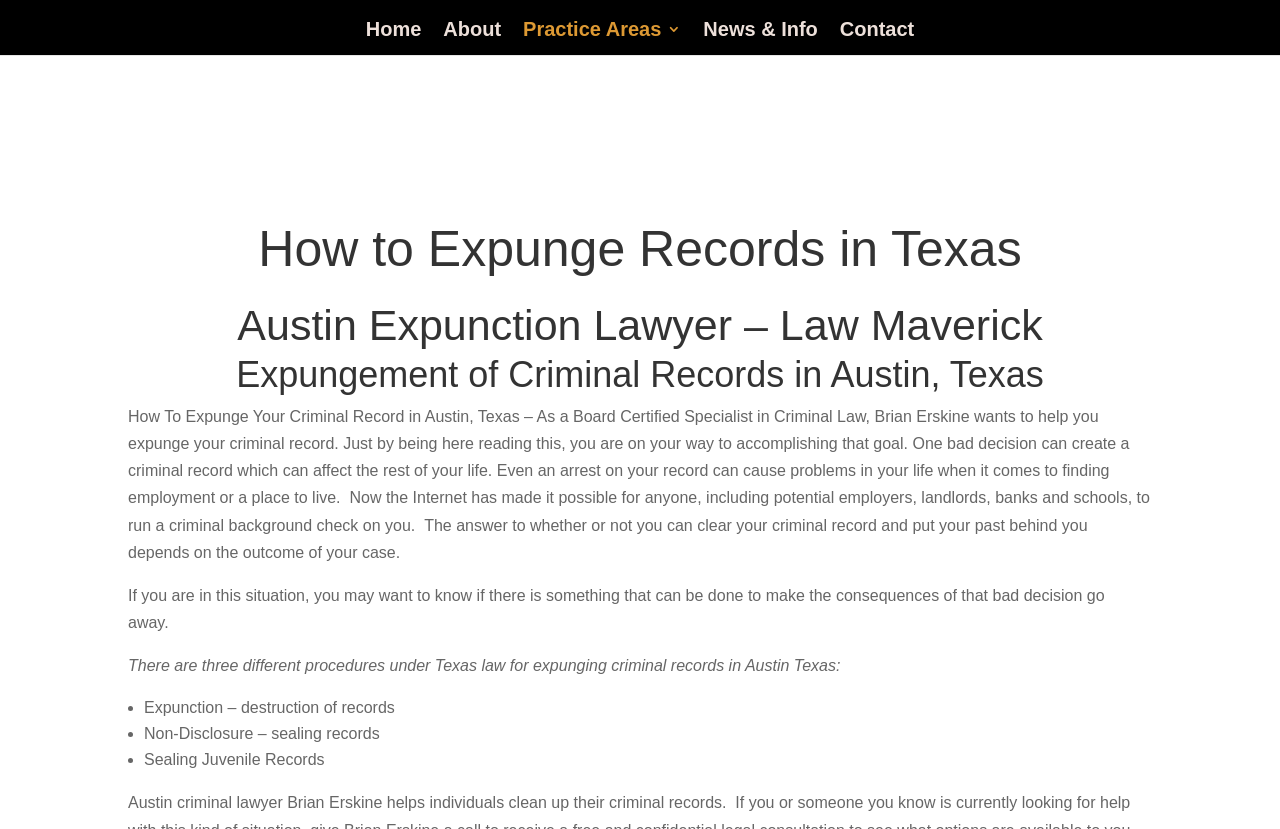Given the webpage screenshot, identify the bounding box of the UI element that matches this description: "News & Info".

[0.549, 0.026, 0.639, 0.066]